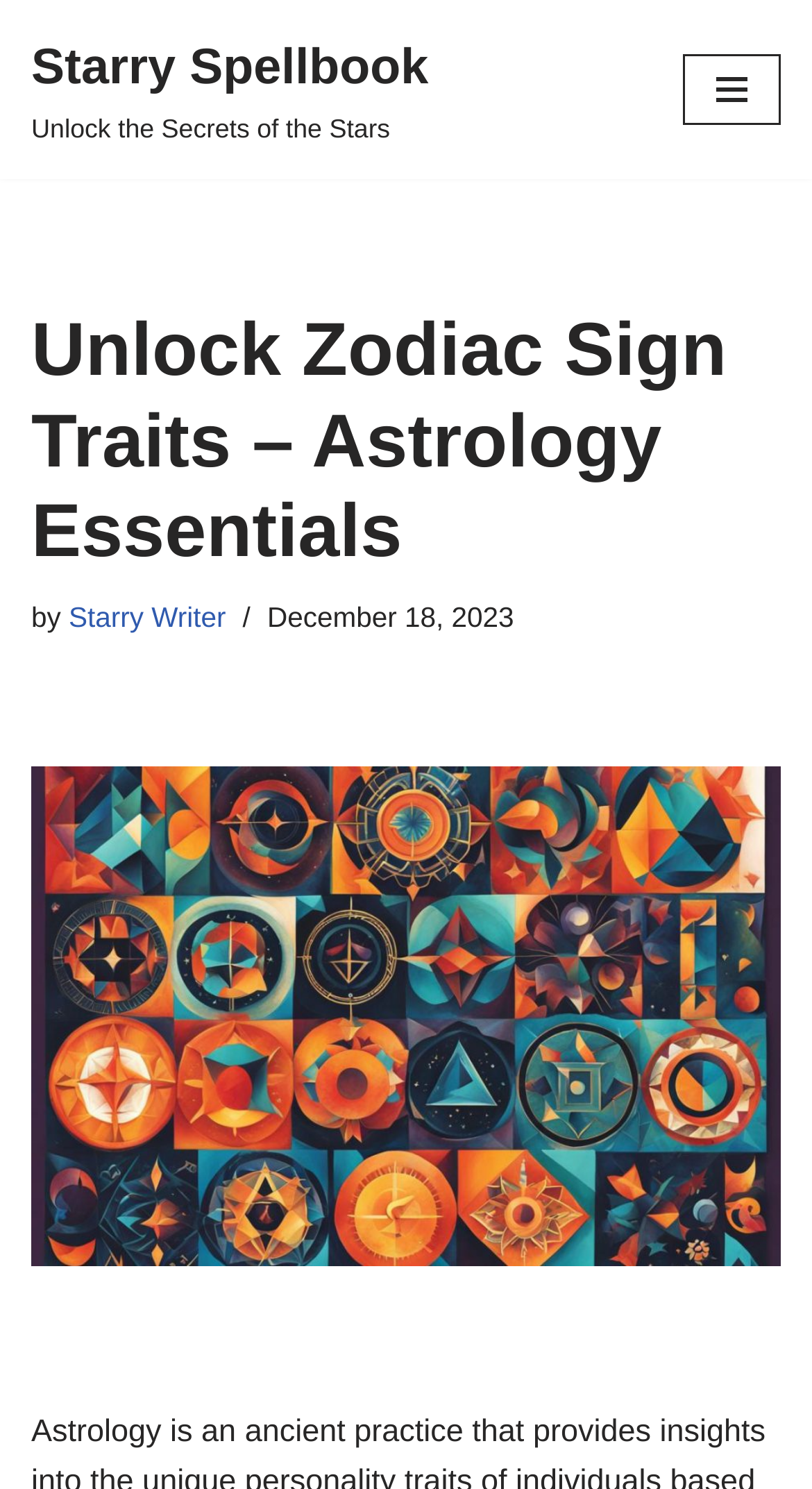Identify the coordinates of the bounding box for the element described below: "Starry Writer". Return the coordinates as four float numbers between 0 and 1: [left, top, right, bottom].

[0.085, 0.404, 0.278, 0.425]